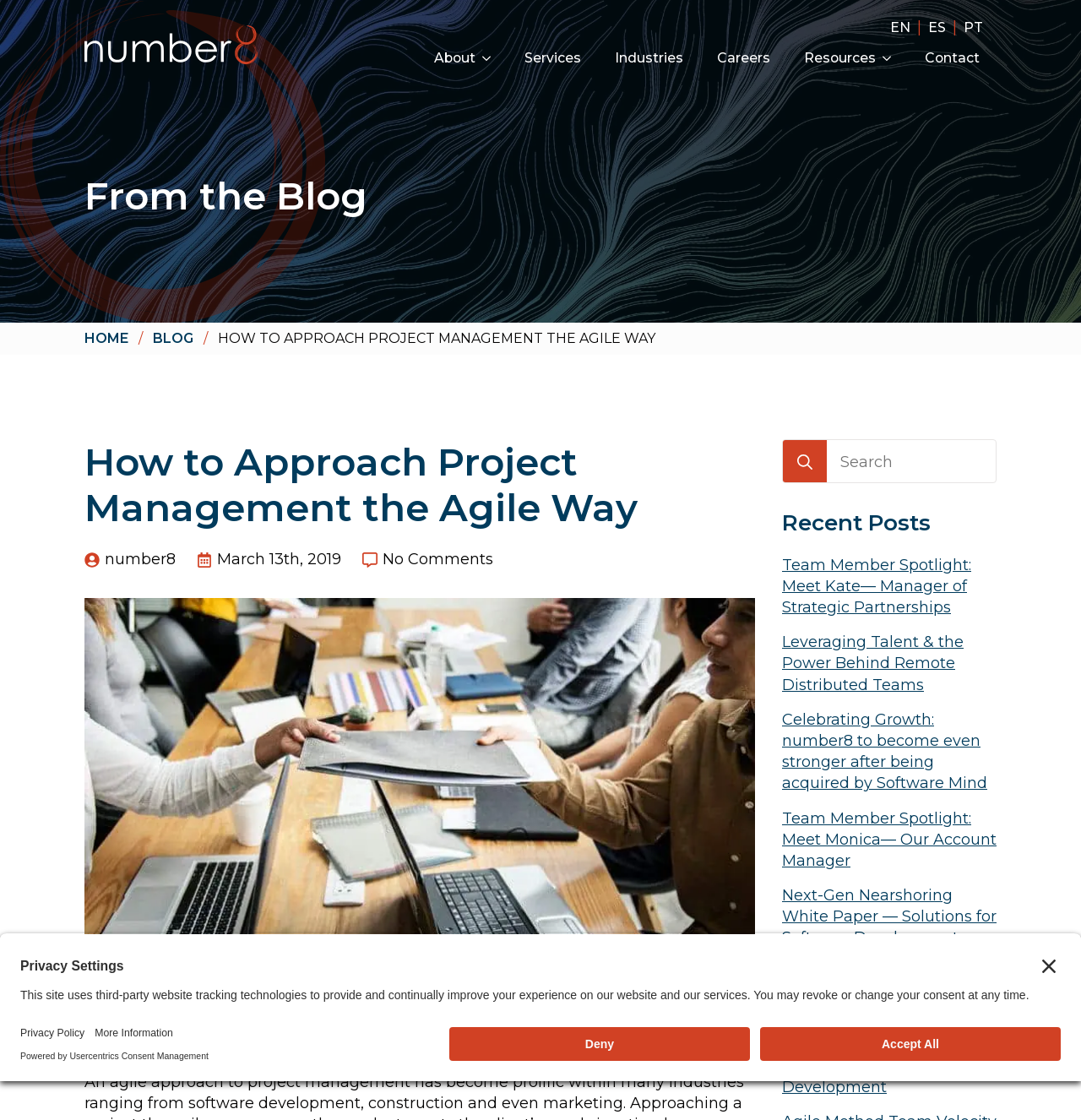Please find the bounding box coordinates of the element that needs to be clicked to perform the following instruction: "Open the About submenu". The bounding box coordinates should be four float numbers between 0 and 1, represented as [left, top, right, bottom].

[0.44, 0.04, 0.47, 0.064]